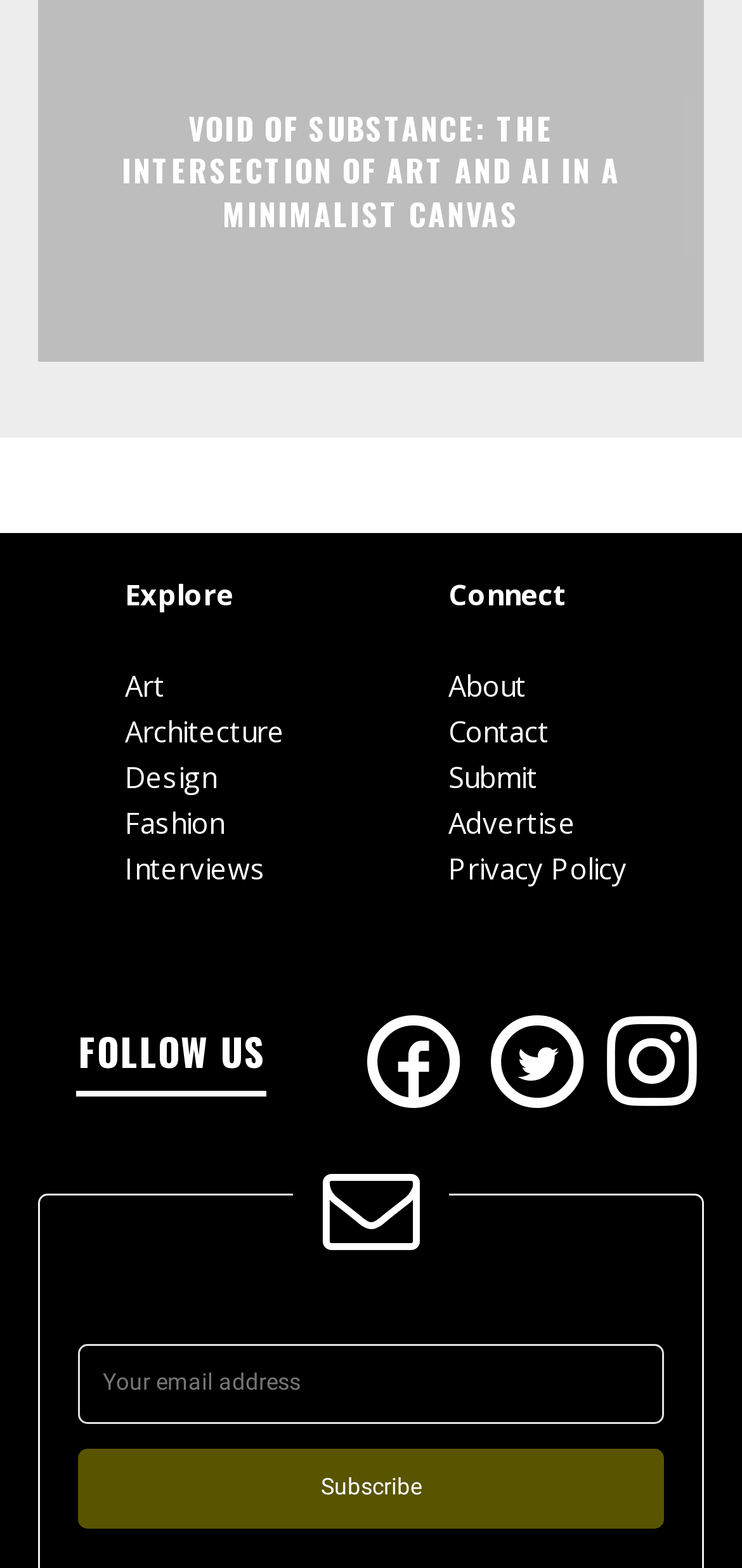Determine the bounding box coordinates of the area to click in order to meet this instruction: "Read about the intersection of art and AI".

[0.164, 0.067, 0.836, 0.151]